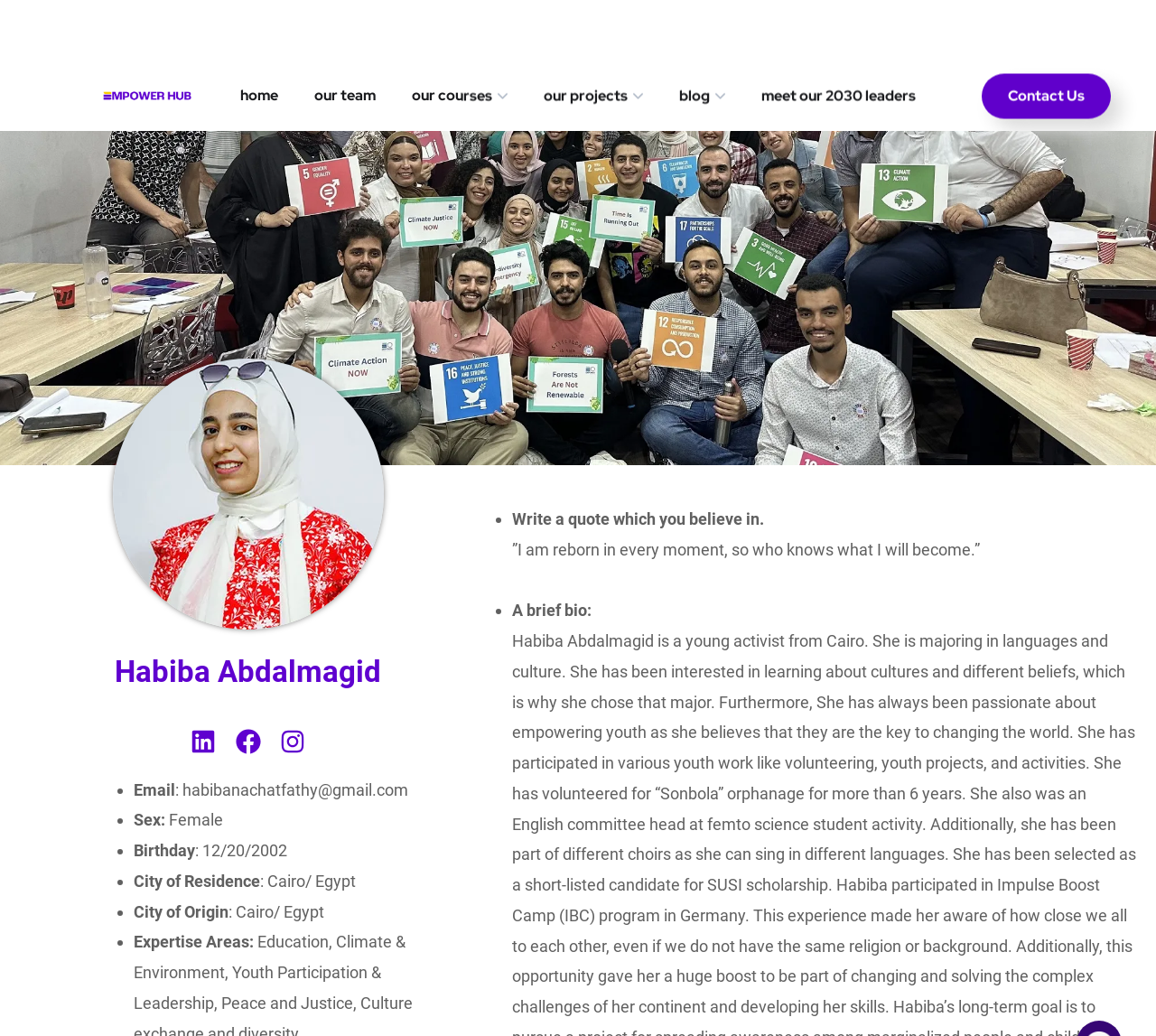Please indicate the bounding box coordinates of the element's region to be clicked to achieve the instruction: "contact us". Provide the coordinates as four float numbers between 0 and 1, i.e., [left, top, right, bottom].

[0.849, 0.012, 0.961, 0.056]